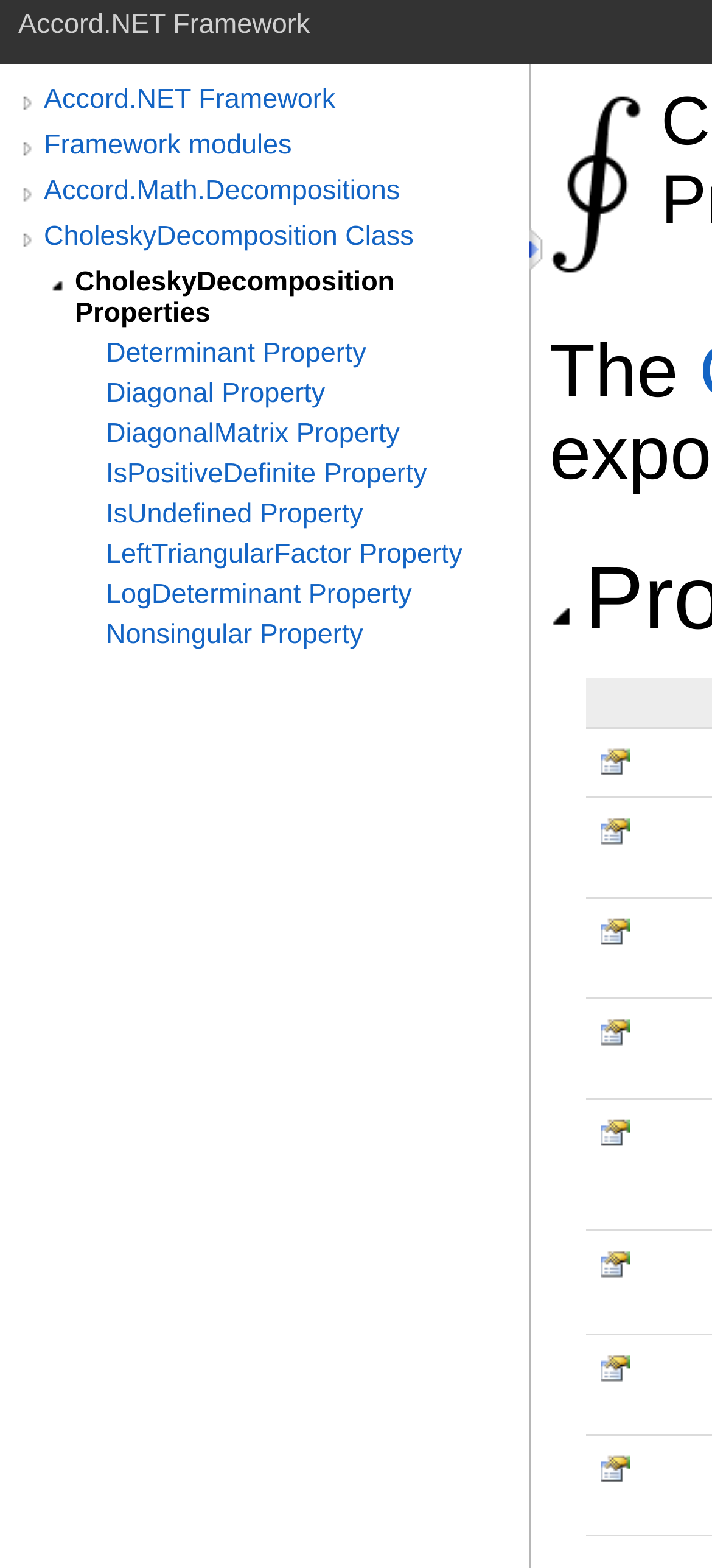Locate the bounding box of the UI element described in the following text: "Accord.Math.Decompositions".

[0.062, 0.112, 0.744, 0.132]